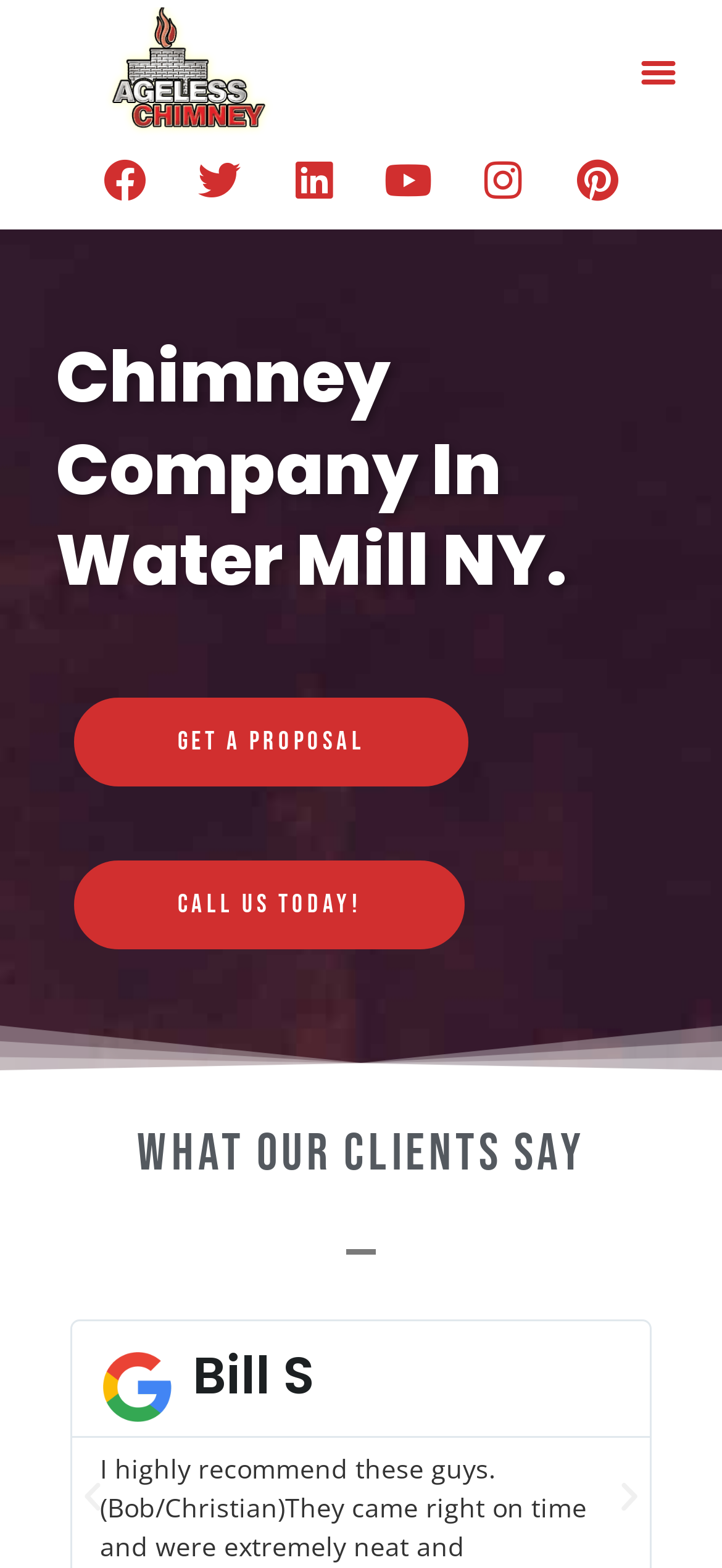Please examine the image and answer the question with a detailed explanation:
What is the company name?

The company name can be found in the top-left corner of the webpage, where it is written as 'Ageless Chimney' in the logo and also as a link.